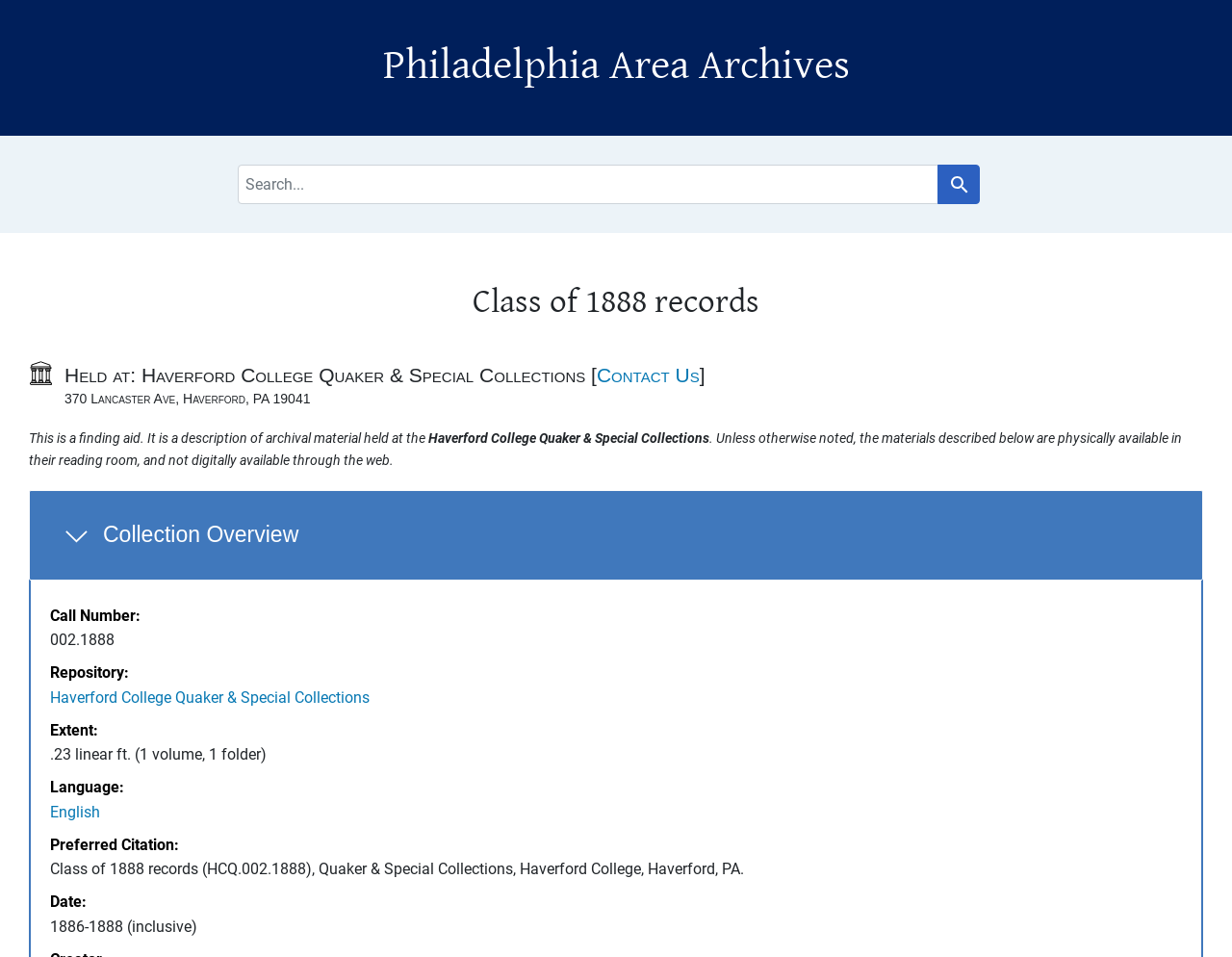Please analyze the image and give a detailed answer to the question:
Where is the collection physically available?

The collection is physically available at Haverford College Quaker & Special Collections, which is mentioned in the StaticText element with the text 'Held at: Haverford College Quaker & Special Collections'.